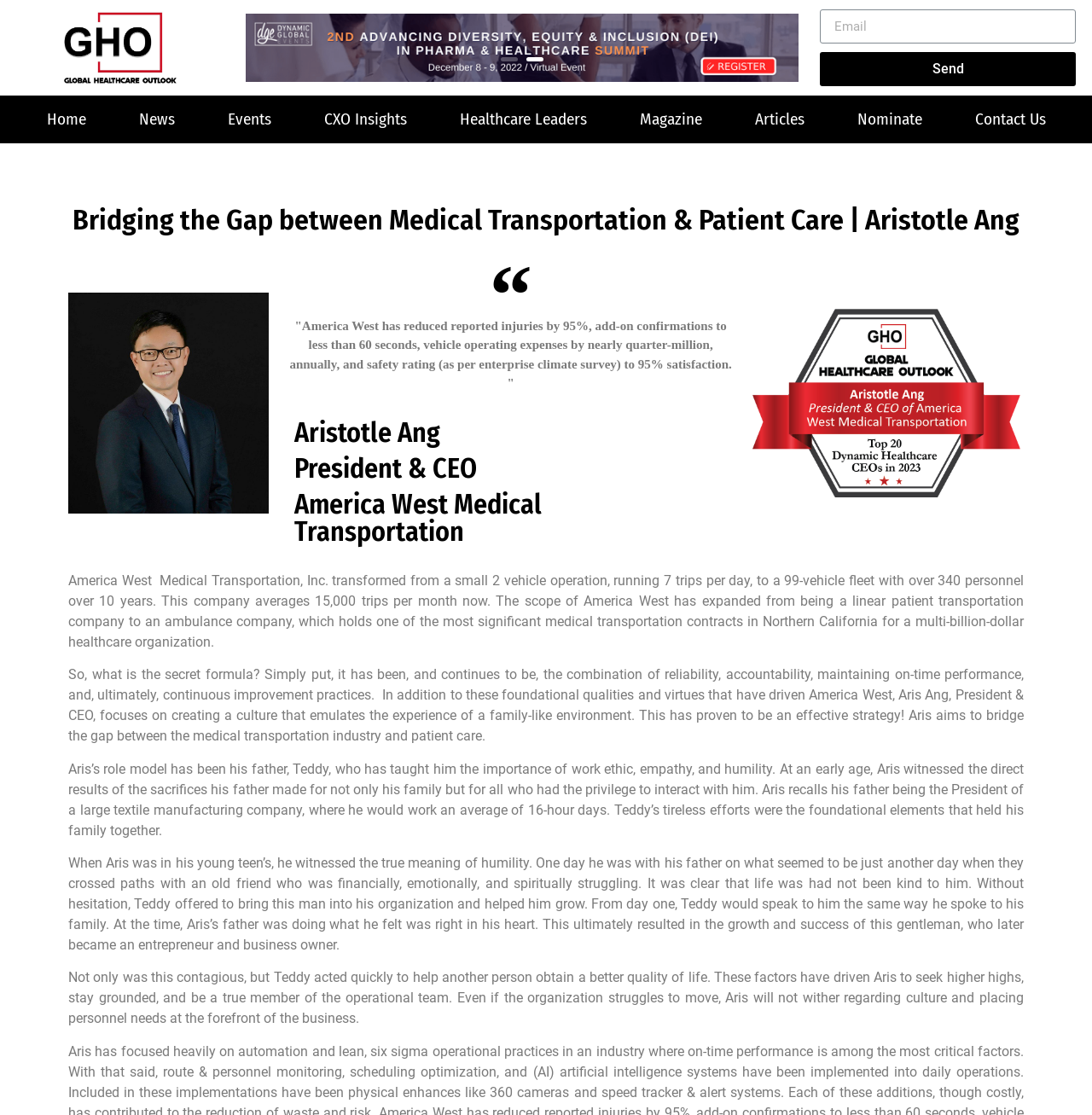Please provide the bounding box coordinates for the element that needs to be clicked to perform the instruction: "Go to the 'Home' page". The coordinates must consist of four float numbers between 0 and 1, formatted as [left, top, right, bottom].

[0.018, 0.086, 0.103, 0.129]